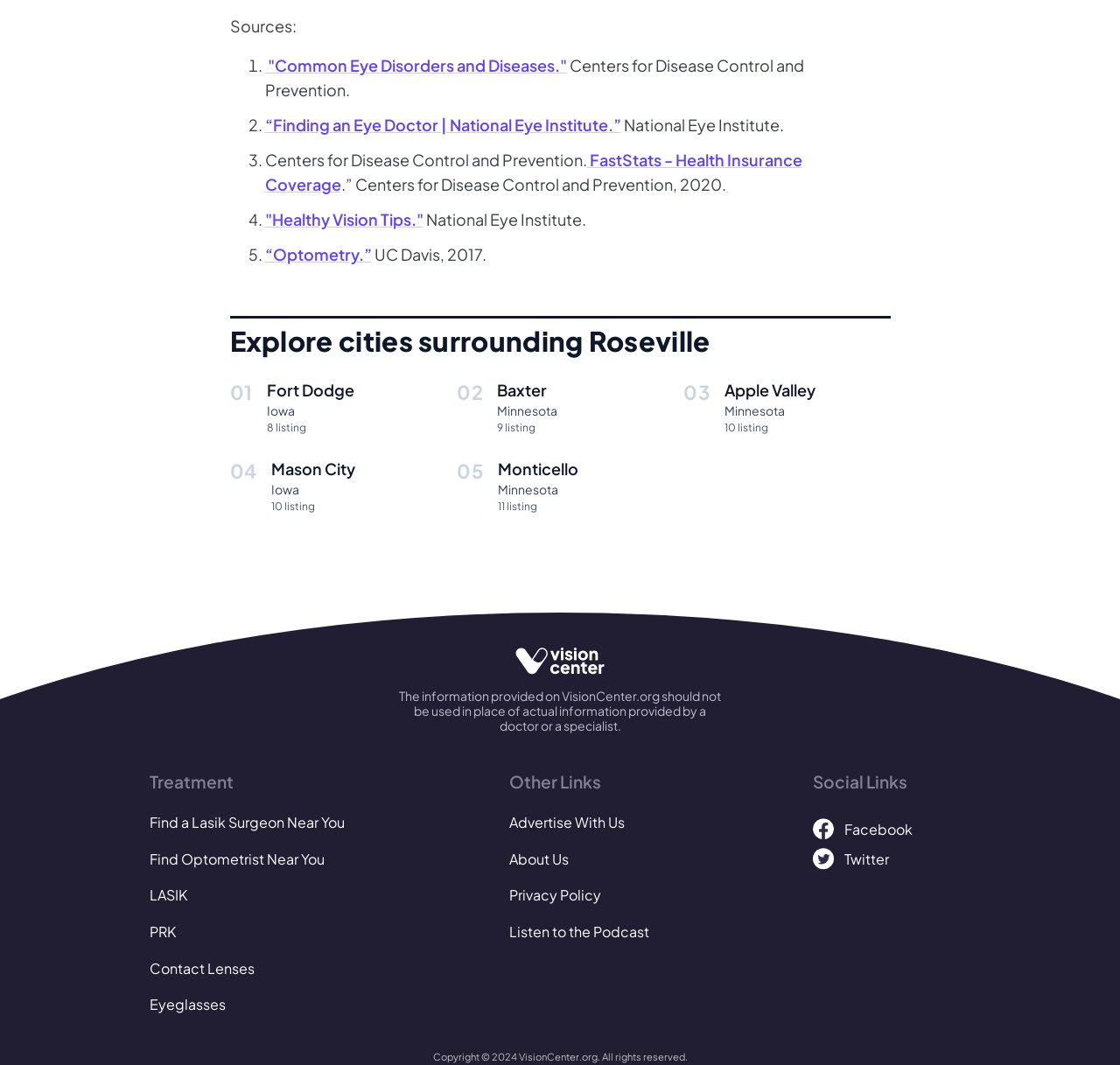What is the purpose of the links under 'Sources:'?
Based on the content of the image, thoroughly explain and answer the question.

The links under 'Sources:' are provided to give credit to the original sources of the information presented on the webpage. They are references to external websites, such as the Centers for Disease Control and Prevention and the National Eye Institute, which are credible sources of information on eye care and health.